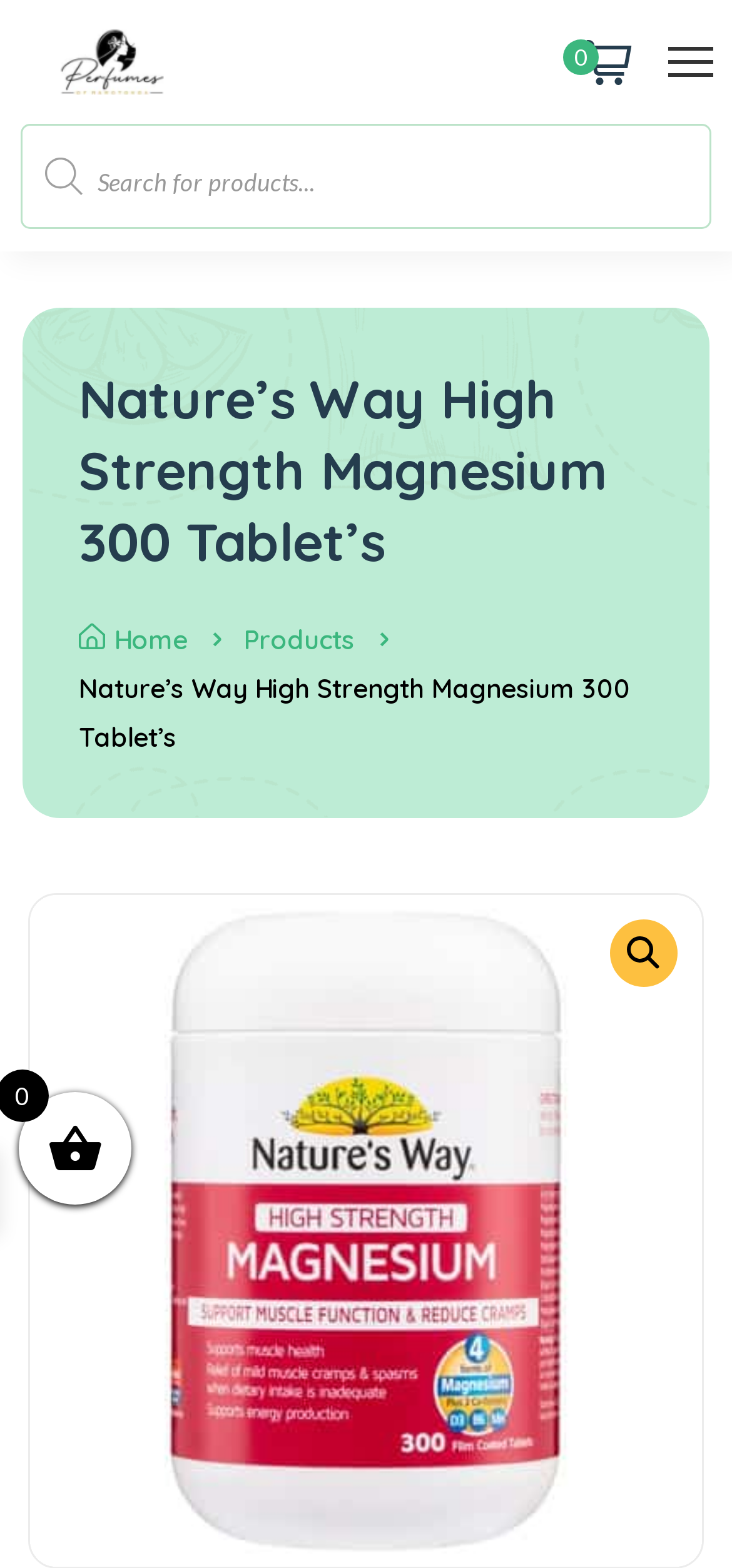What is the product name displayed on the webpage?
Using the image, provide a concise answer in one word or a short phrase.

Nature’s Way High Strength Magnesium 300 Tablet’s